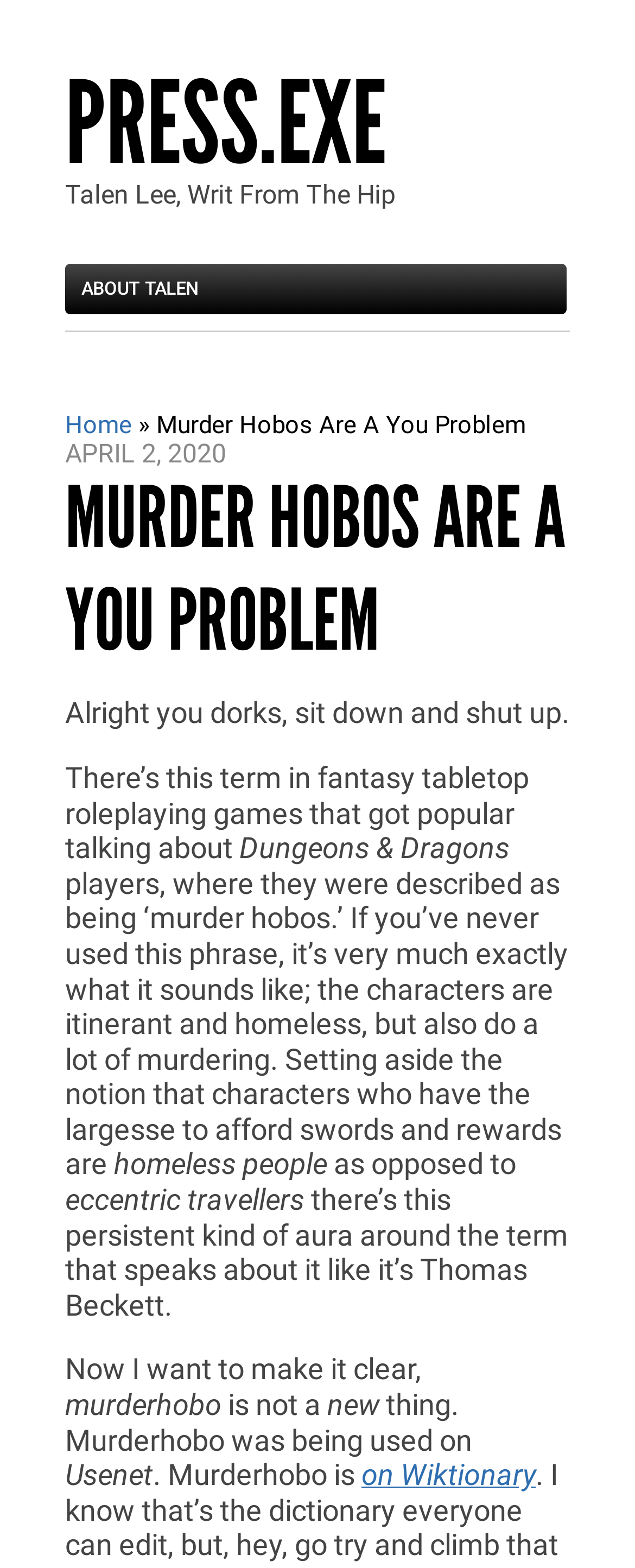What is the game mentioned in the article?
Please look at the screenshot and answer using one word or phrase.

Dungeons & Dragons